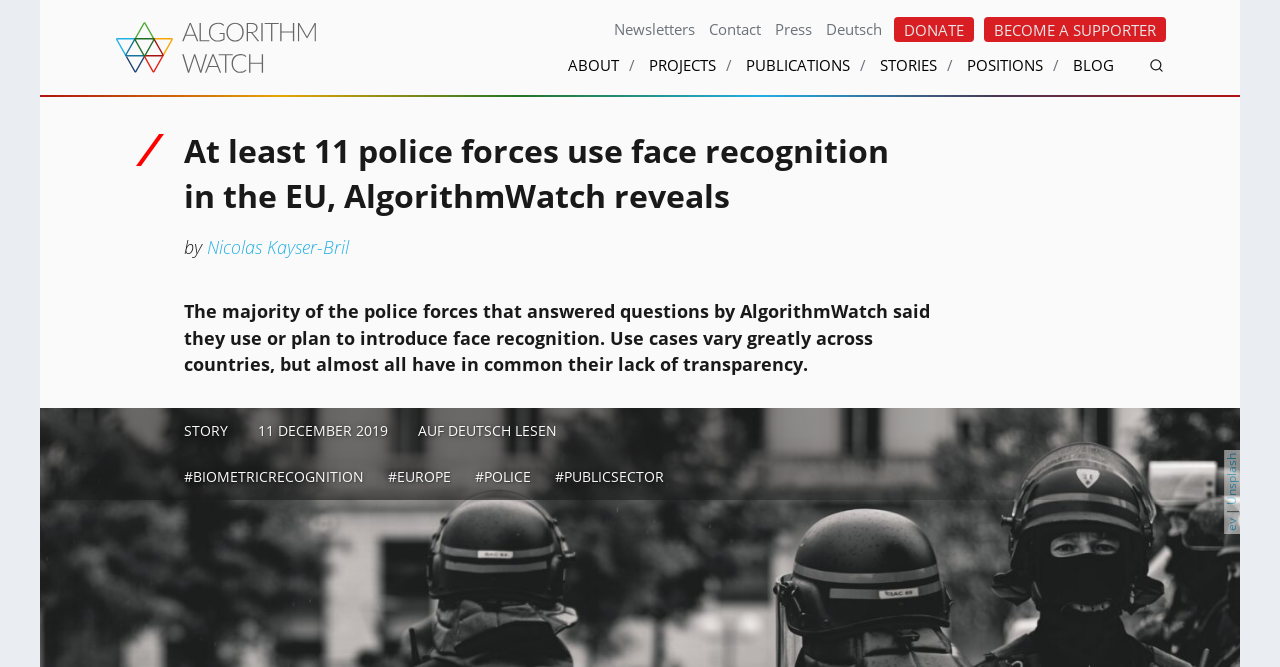Determine the main text heading of the webpage and provide its content.

At least 11 police forces use face recognition in the EU, AlgorithmWatch reveals